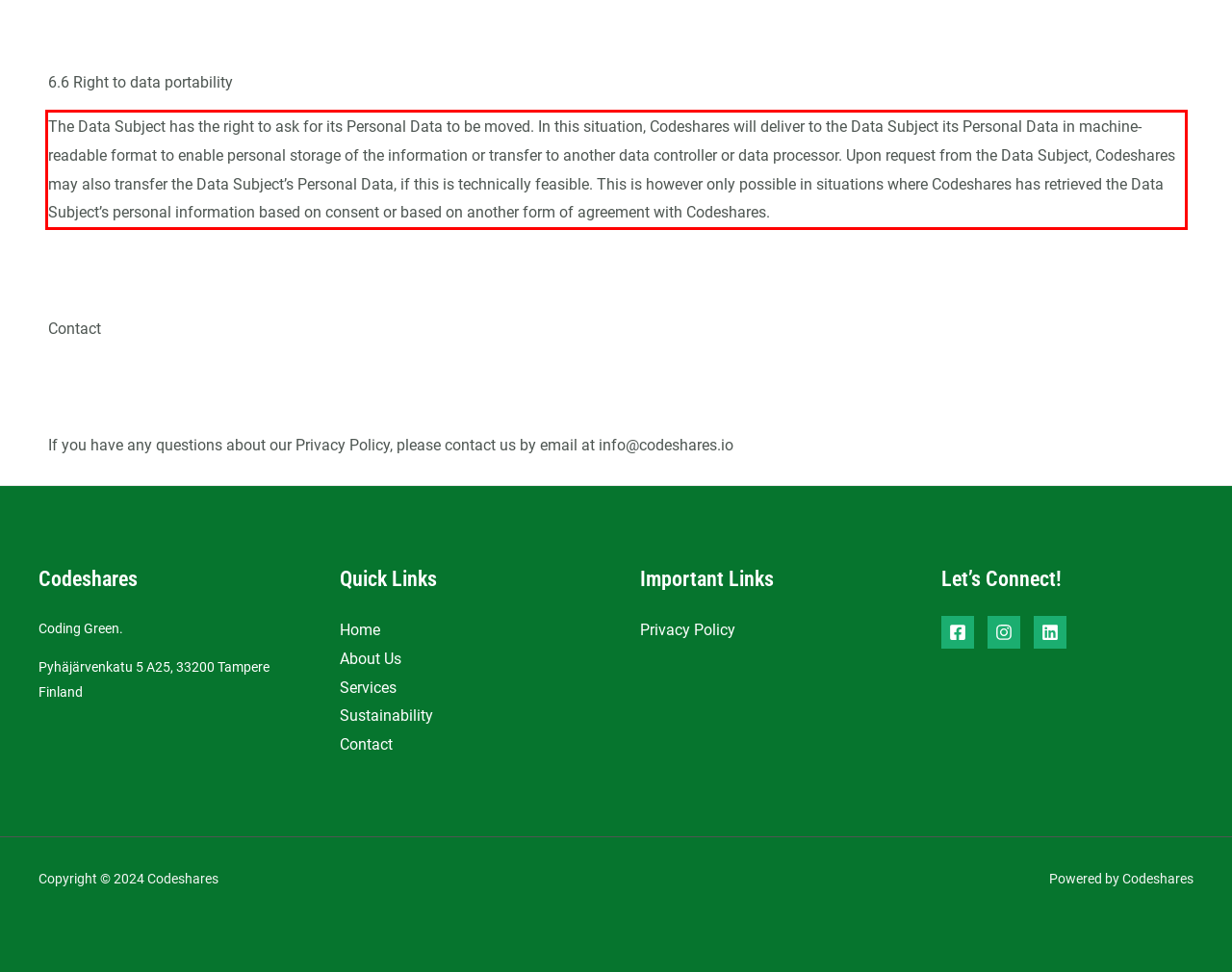Please analyze the provided webpage screenshot and perform OCR to extract the text content from the red rectangle bounding box.

The Data Subject has the right to ask for its Personal Data to be moved. In this situation, Codeshares will deliver to the Data Subject its Personal Data in machine-readable format to enable personal storage of the information or transfer to another data controller or data processor. Upon request from the Data Subject, Codeshares may also transfer the Data Subject’s Personal Data, if this is technically feasible. This is however only possible in situations where Codeshares has retrieved the Data Subject’s personal information based on consent or based on another form of agreement with Codeshares.